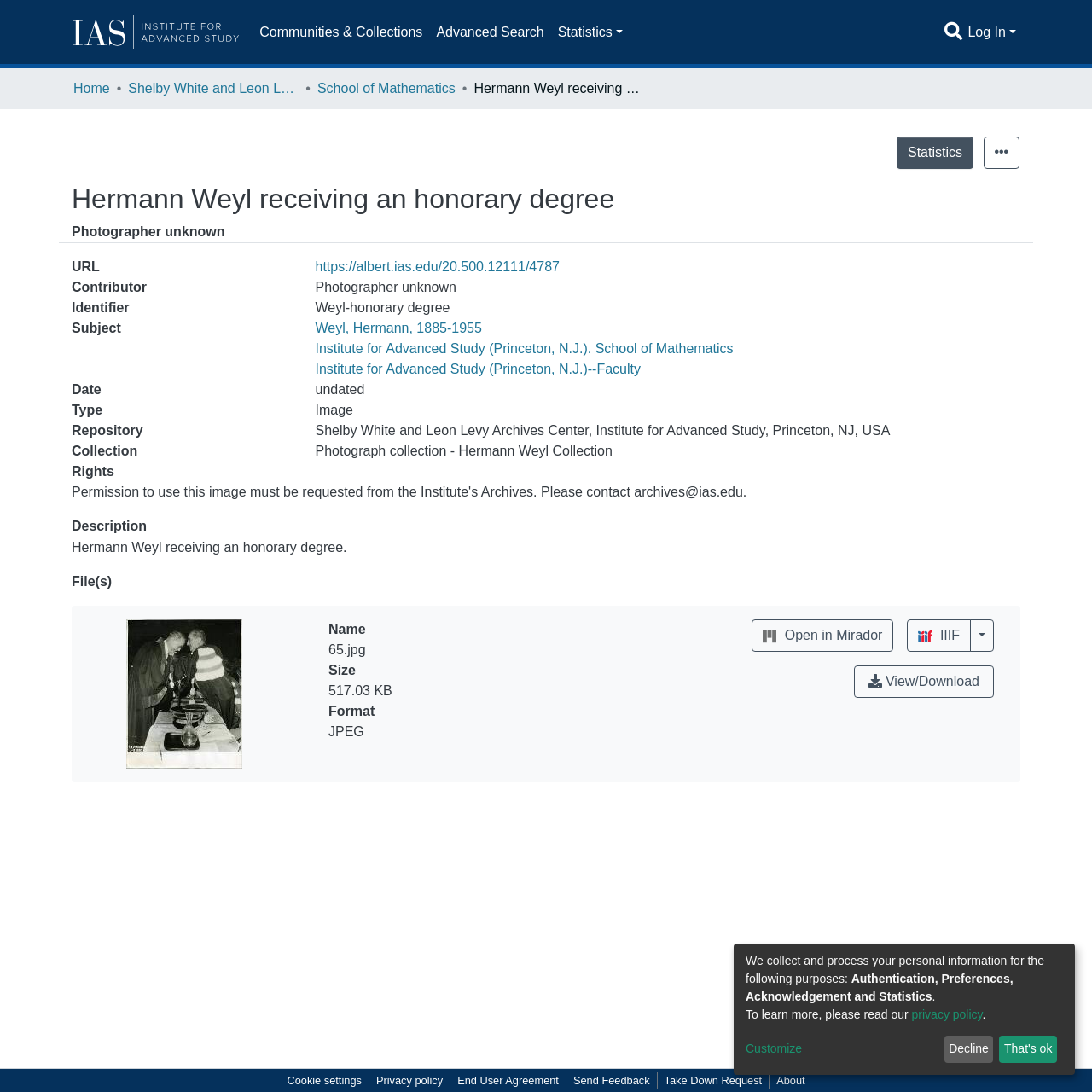Pinpoint the bounding box coordinates for the area that should be clicked to perform the following instruction: "Log in".

[0.883, 0.023, 0.934, 0.036]